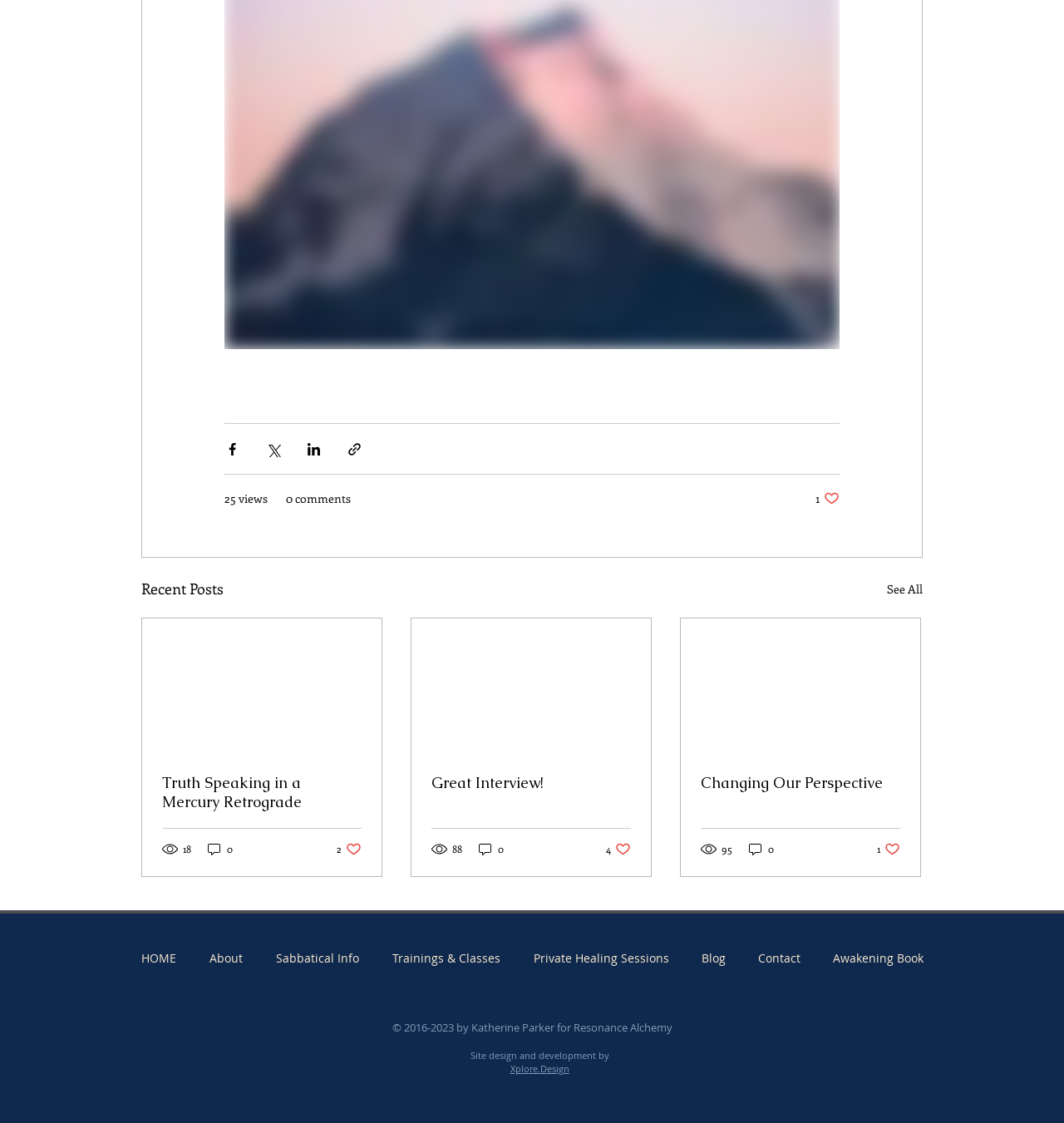Please examine the image and provide a detailed answer to the question: How many social media icons are in the social bar?

The social bar at the bottom of the page contains three social media icons, including Facebook, Twitter, and LinkedIn.